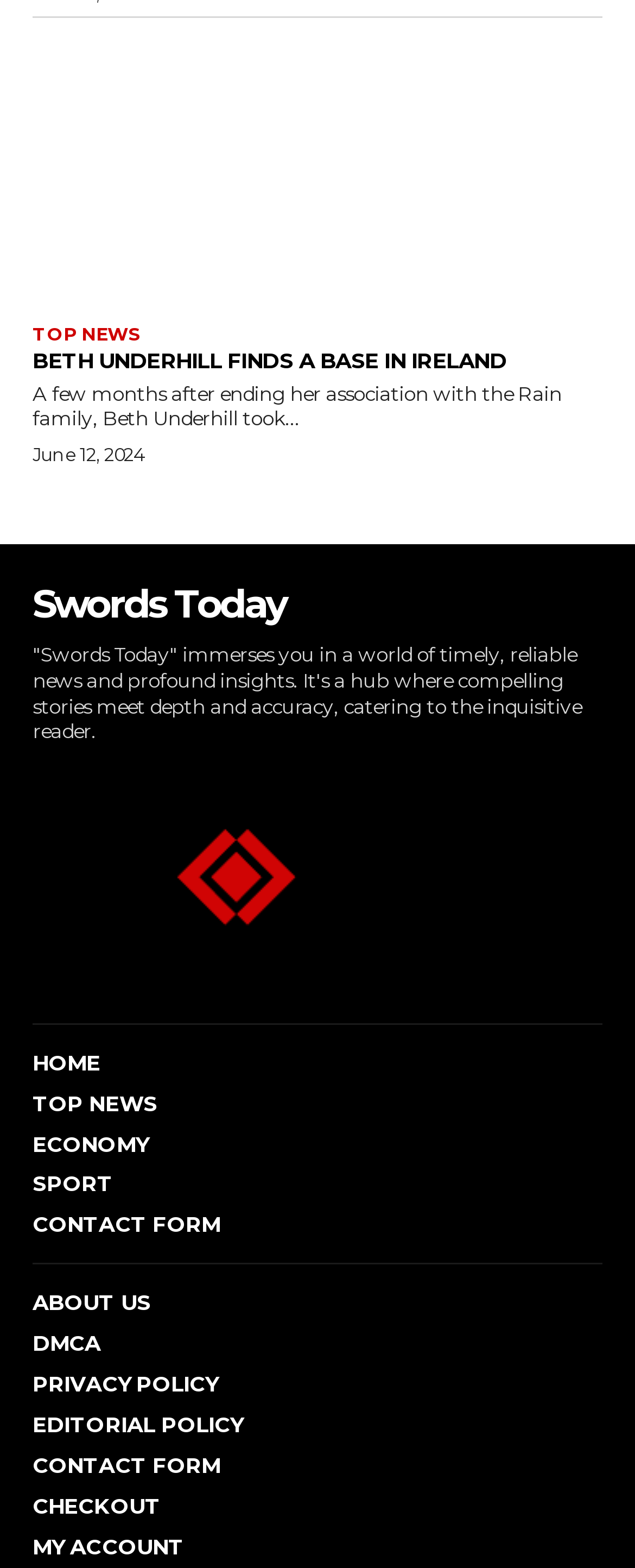Find the coordinates for the bounding box of the element with this description: "DMCA".

[0.051, 0.848, 0.949, 0.866]